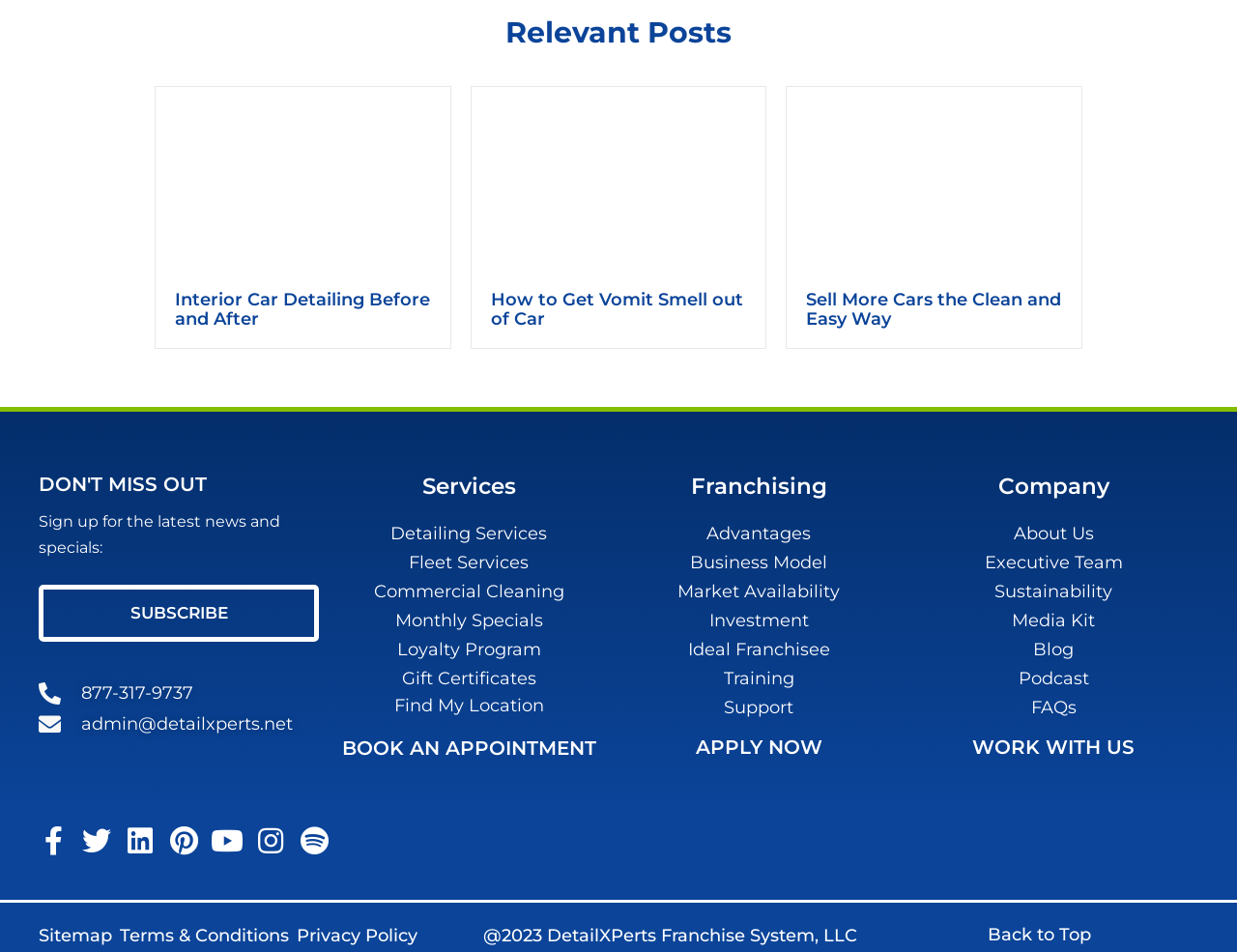What is the purpose of the 'SUBSCRIBE' button?
Please describe in detail the information shown in the image to answer the question.

The 'SUBSCRIBE' button is located below the 'Sign up for the latest news and specials:' text, indicating that it is used to subscribe to a newsletter or mailing list to receive the latest news and specials from the company.